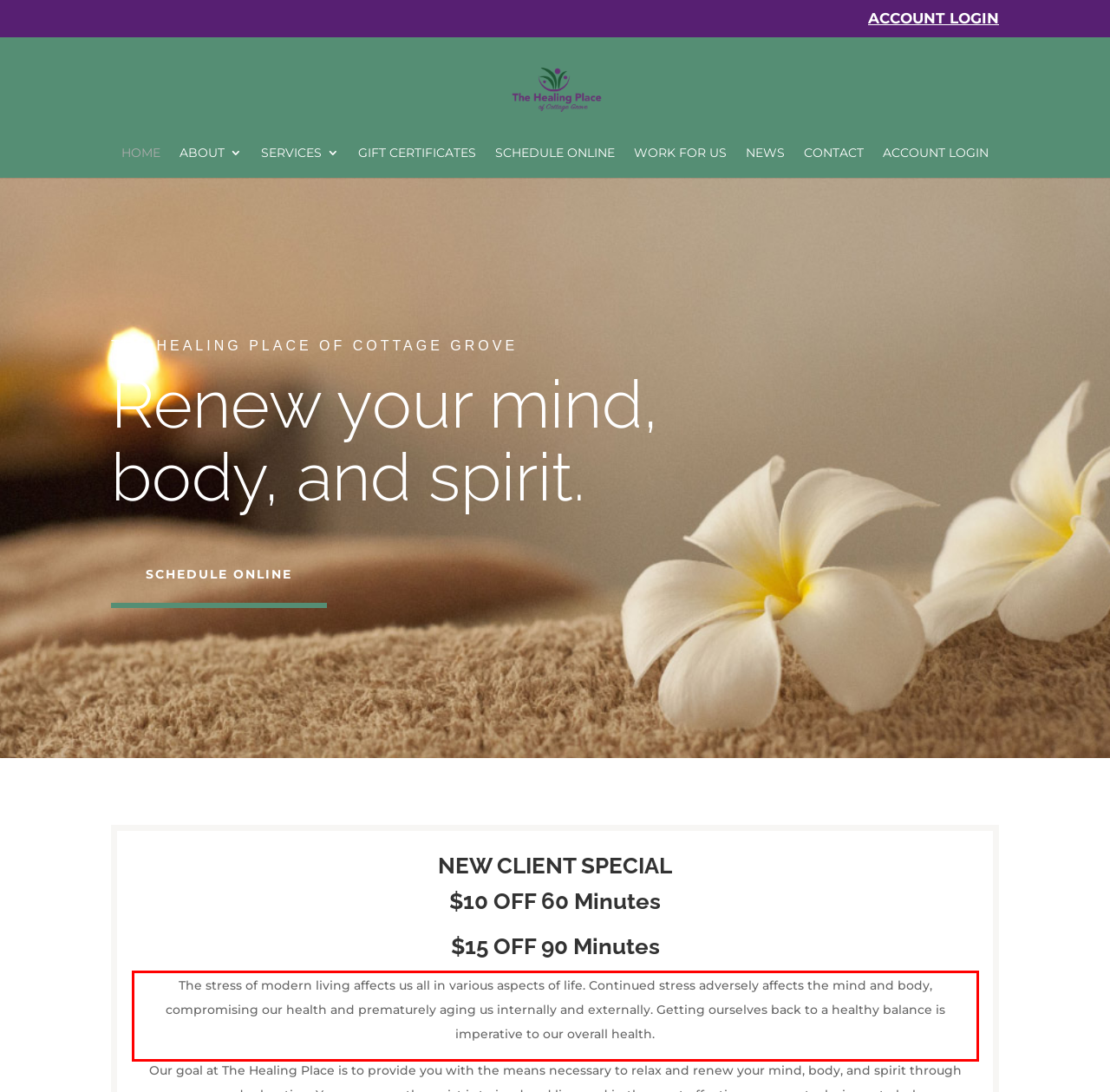Please take the screenshot of the webpage, find the red bounding box, and generate the text content that is within this red bounding box.

The stress of modern living affects us all in various aspects of life. Continued stress adversely affects the mind and body, compromising our health and prematurely aging us internally and externally. Getting ourselves back to a healthy balance is imperative to our overall health.